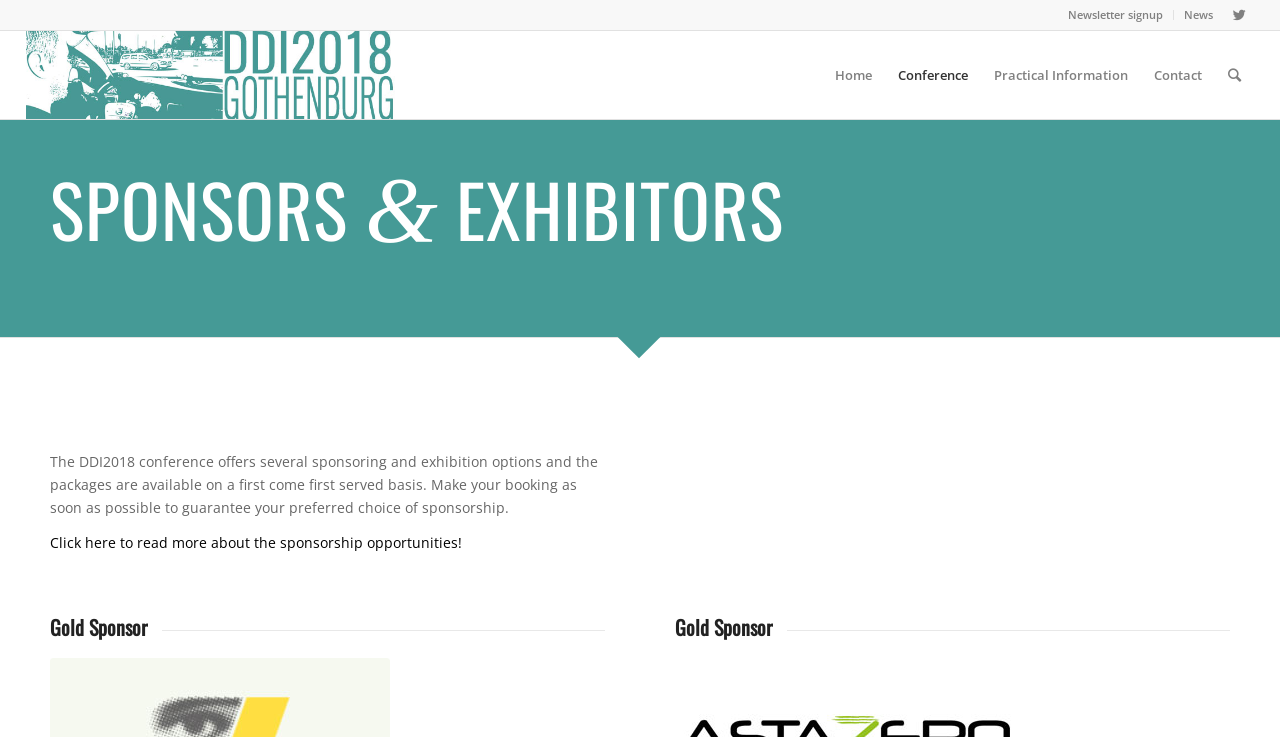Examine the screenshot and answer the question in as much detail as possible: What is the purpose of clicking the link?

I found a link with the text 'Click here to read more about the sponsorship opportunities!' which suggests that clicking the link will provide more information about sponsorship opportunities.